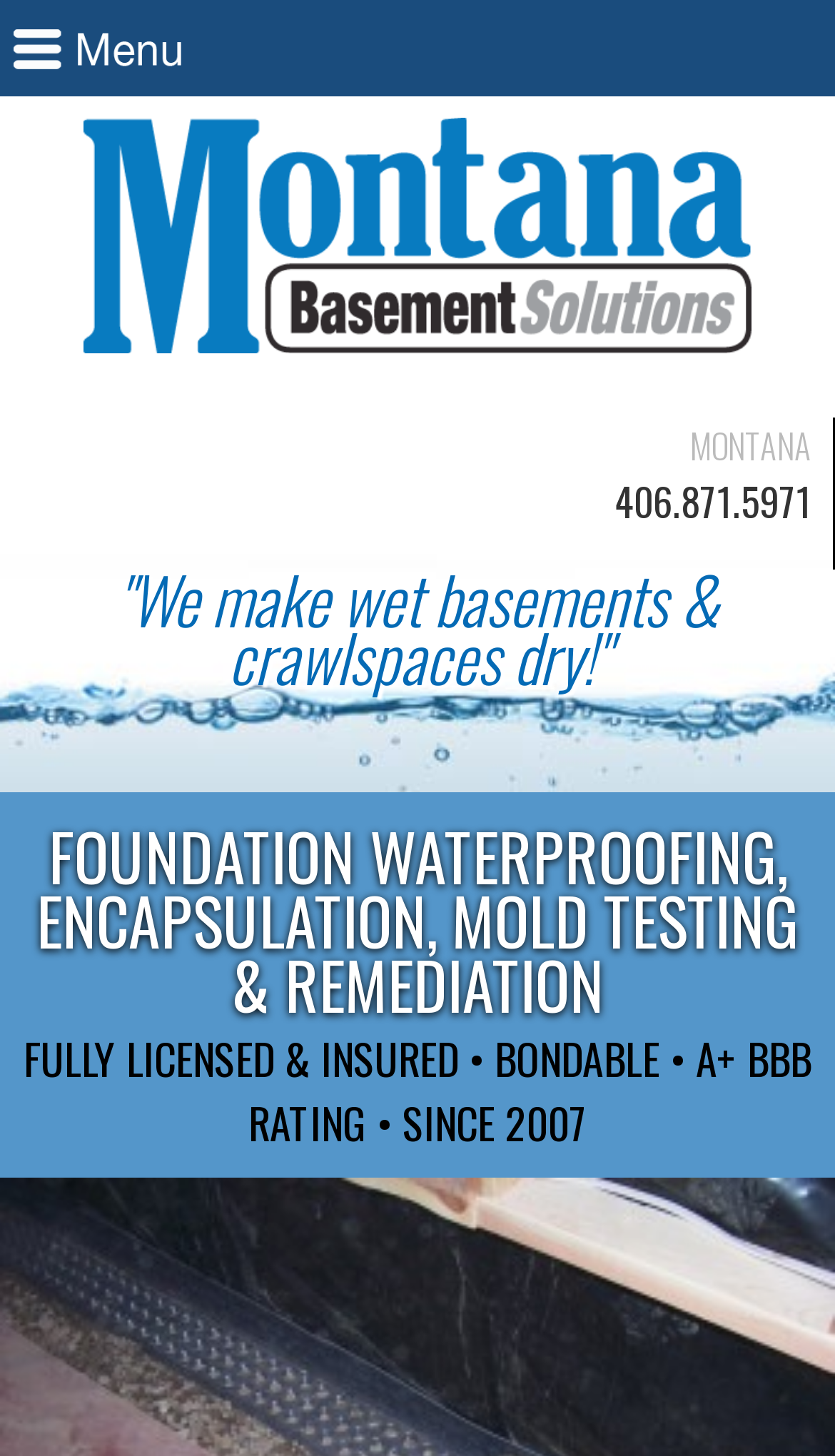Using the given element description, provide the bounding box coordinates (top-left x, top-left y, bottom-right x, bottom-right y) for the corresponding UI element in the screenshot: parent_node: MONTANA

[0.0, 0.0, 0.033, 0.019]